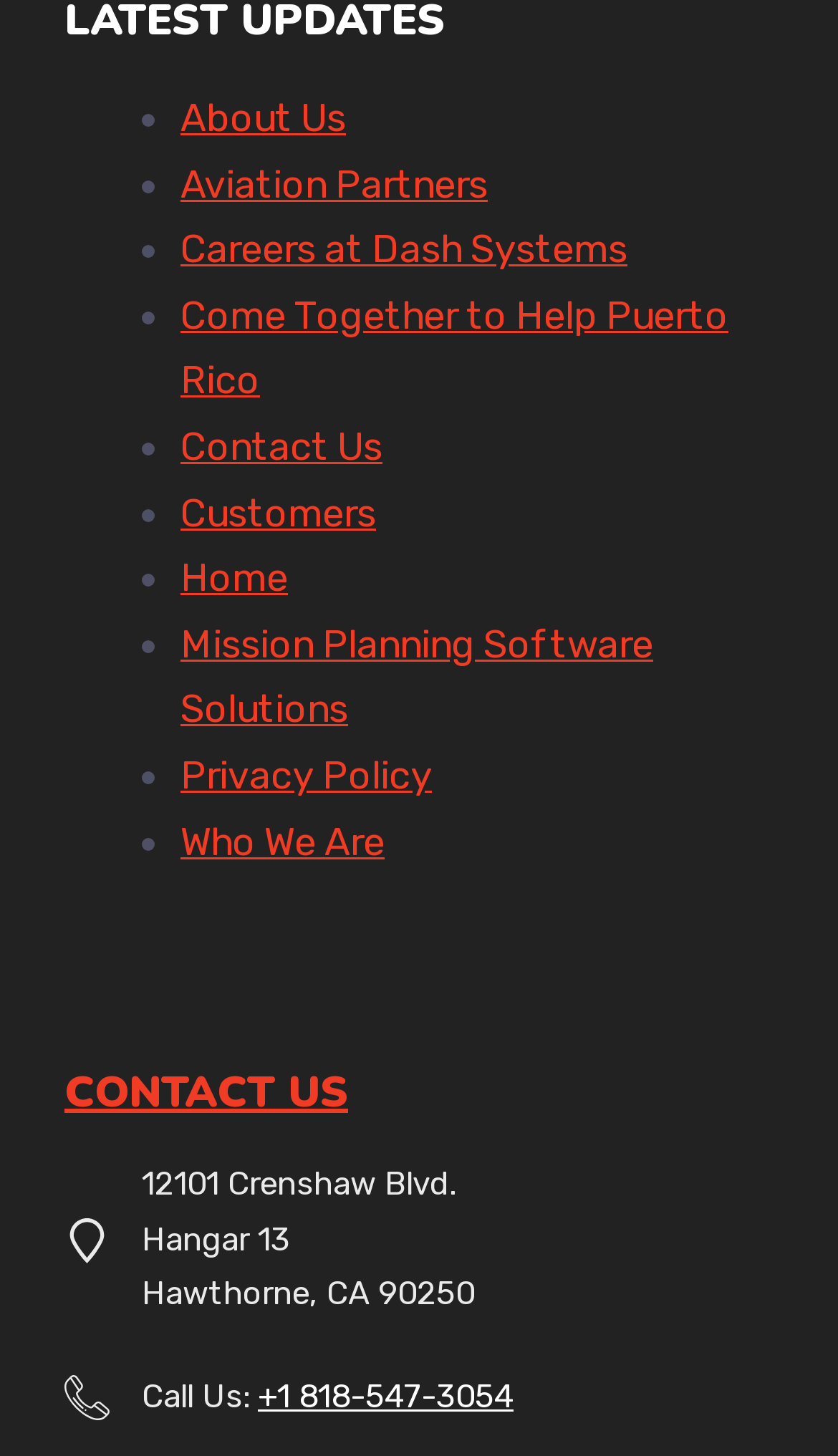What is the city and state of the company's location?
Provide a detailed answer to the question, using the image to inform your response.

I found the city and state of the company's location by looking at the static text elements on the webpage. Specifically, I found the text 'Hawthorne, CA 90250' which is located at coordinates [0.169, 0.875, 0.567, 0.902]. This text is likely to be the city and state of the company's location.